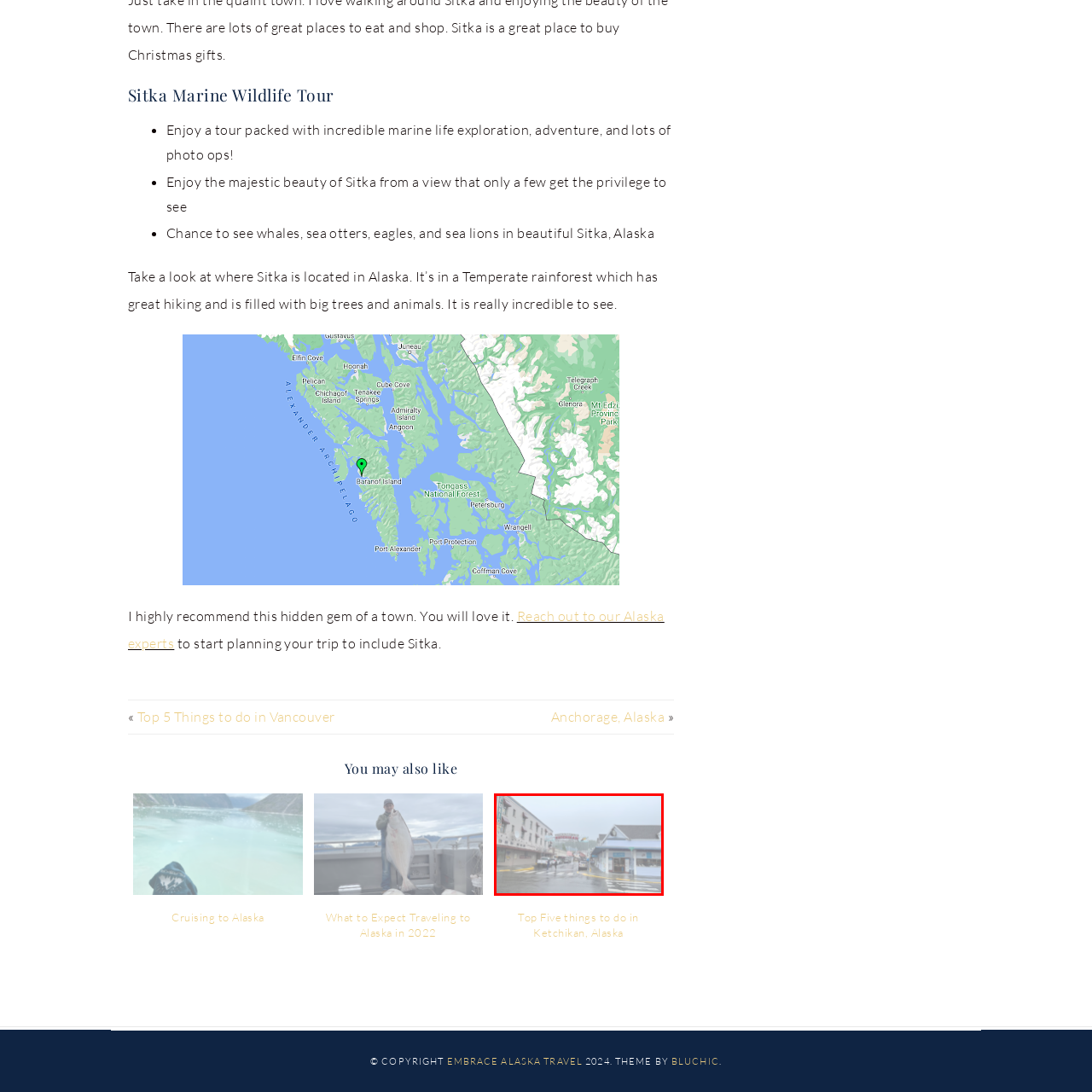What type of design does the building on the left have?
Pay attention to the image part enclosed by the red bounding box and answer the question using a single word or a short phrase.

Classic Alaskan